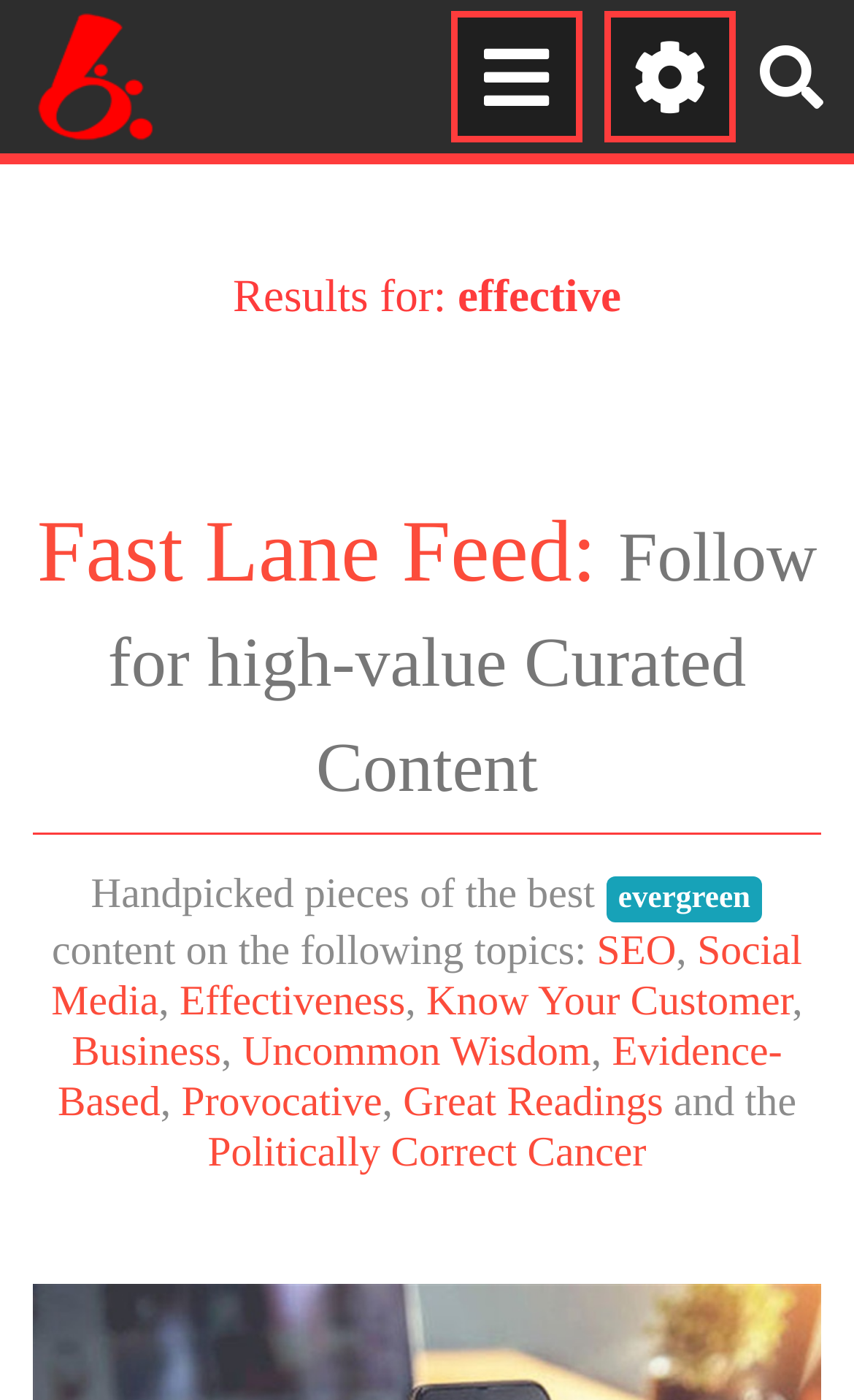Using the webpage screenshot, find the UI element described by Evidence-Based. Provide the bounding box coordinates in the format (top-left x, top-left y, bottom-right x, bottom-right y), ensuring all values are floating point numbers between 0 and 1.

[0.068, 0.736, 0.916, 0.805]